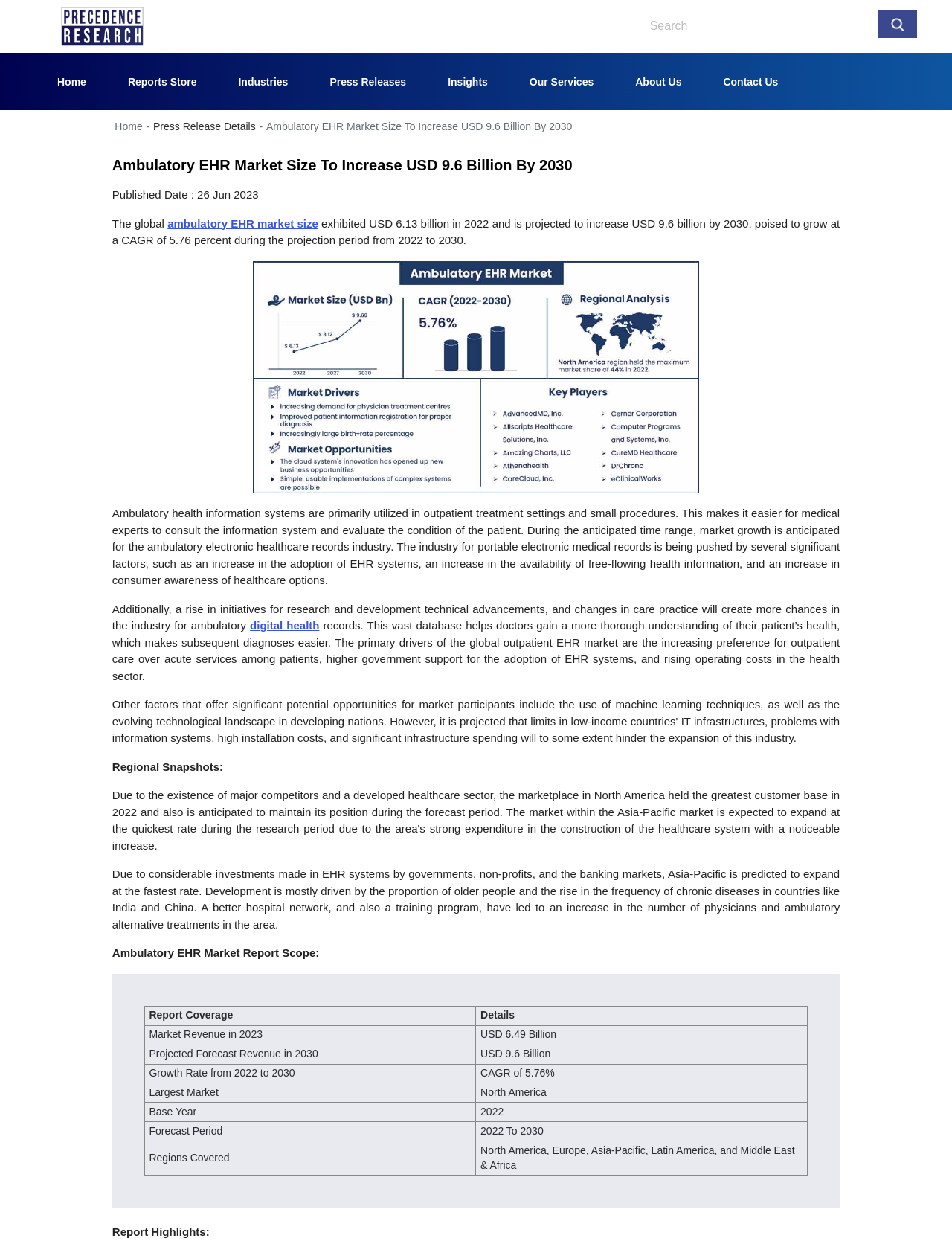Pinpoint the bounding box coordinates of the area that must be clicked to complete this instruction: "go to Home".

[0.04, 0.053, 0.114, 0.081]